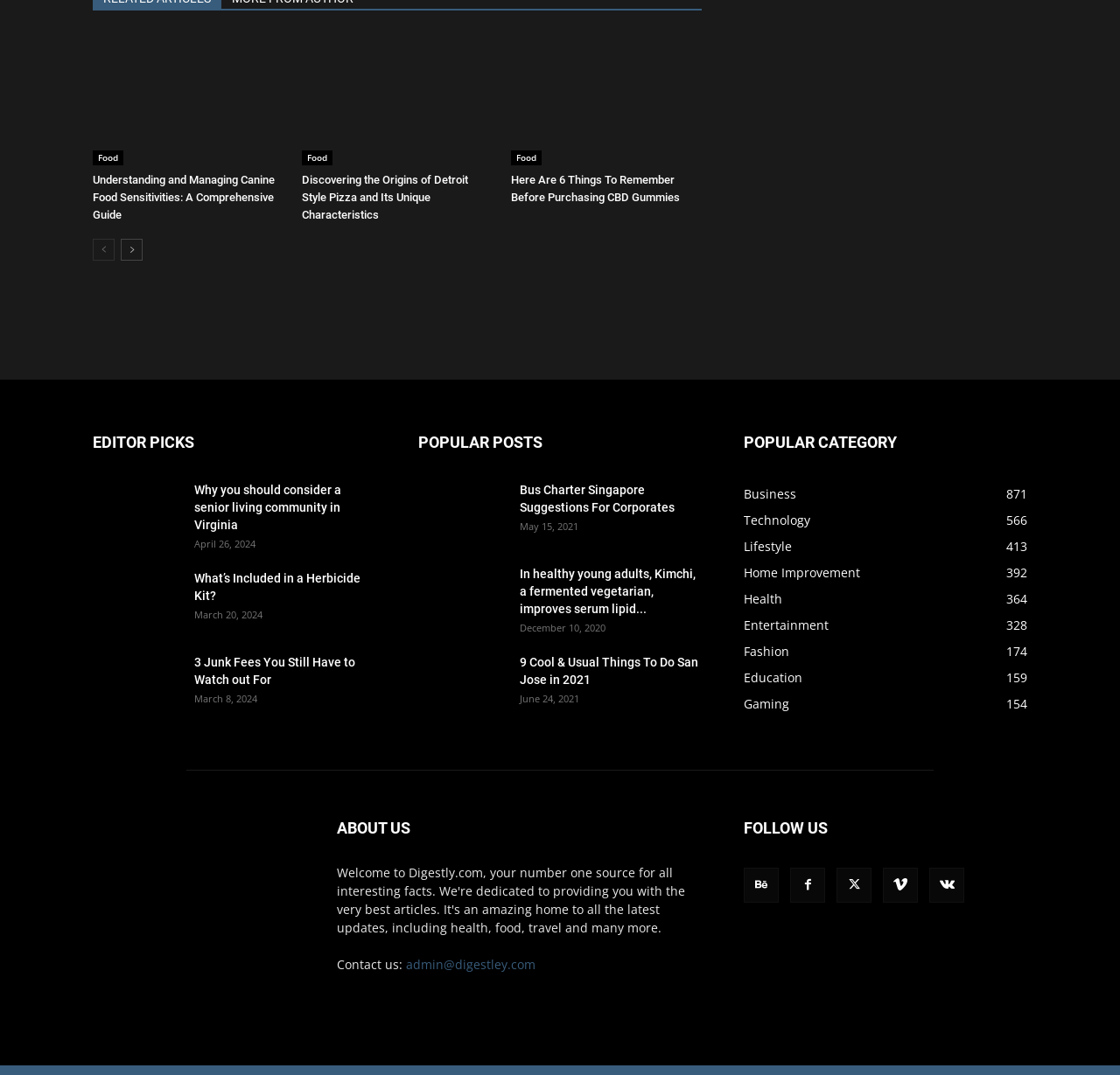Could you locate the bounding box coordinates for the section that should be clicked to accomplish this task: "Learn about 'Discovering the Origins of Detroit Style Pizza and Its Unique Characteristics'".

[0.27, 0.159, 0.44, 0.208]